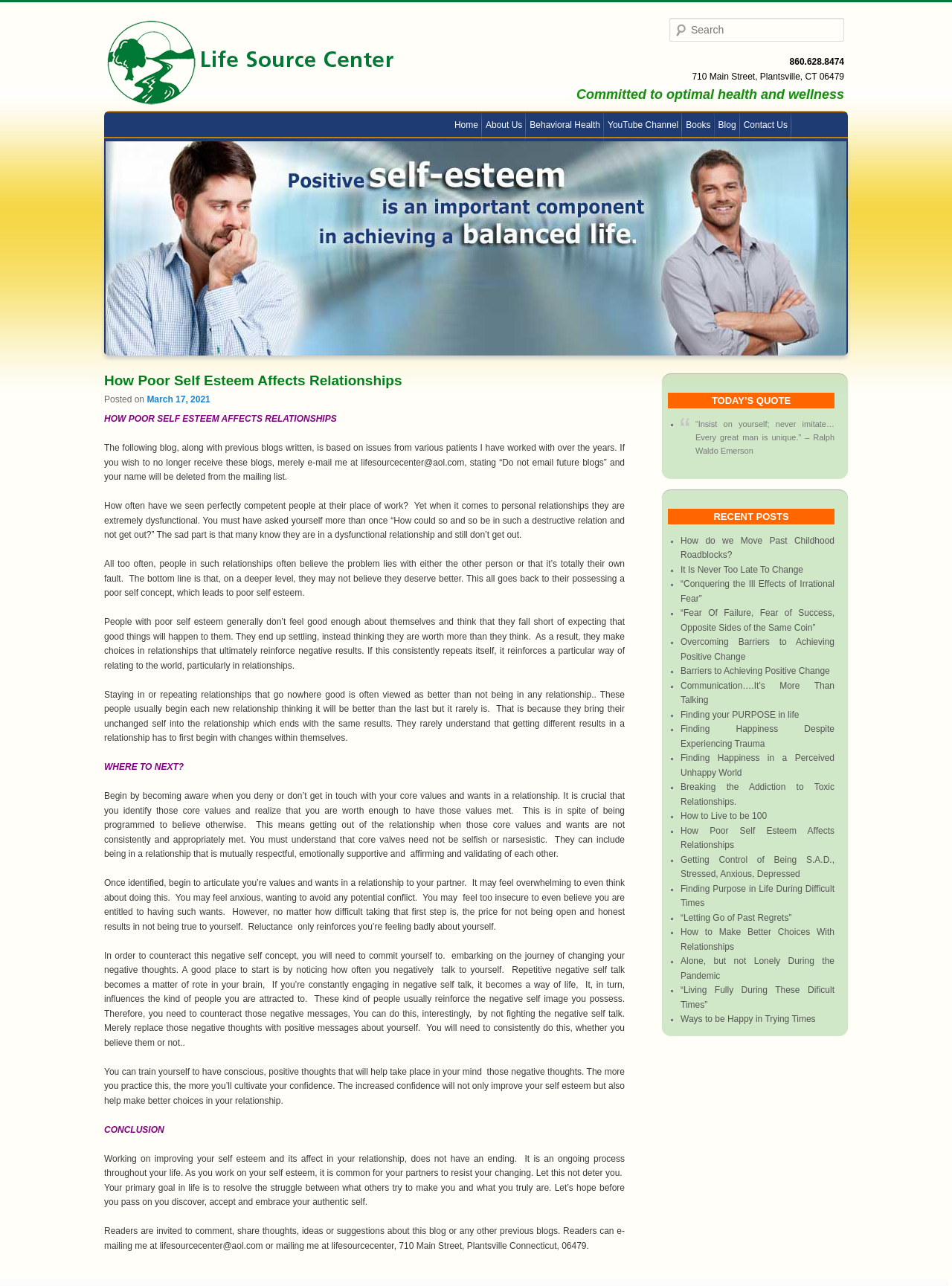Pinpoint the bounding box coordinates of the clickable area needed to execute the instruction: "Read the quote of the day". The coordinates should be specified as four float numbers between 0 and 1, i.e., [left, top, right, bottom].

[0.702, 0.305, 0.877, 0.318]